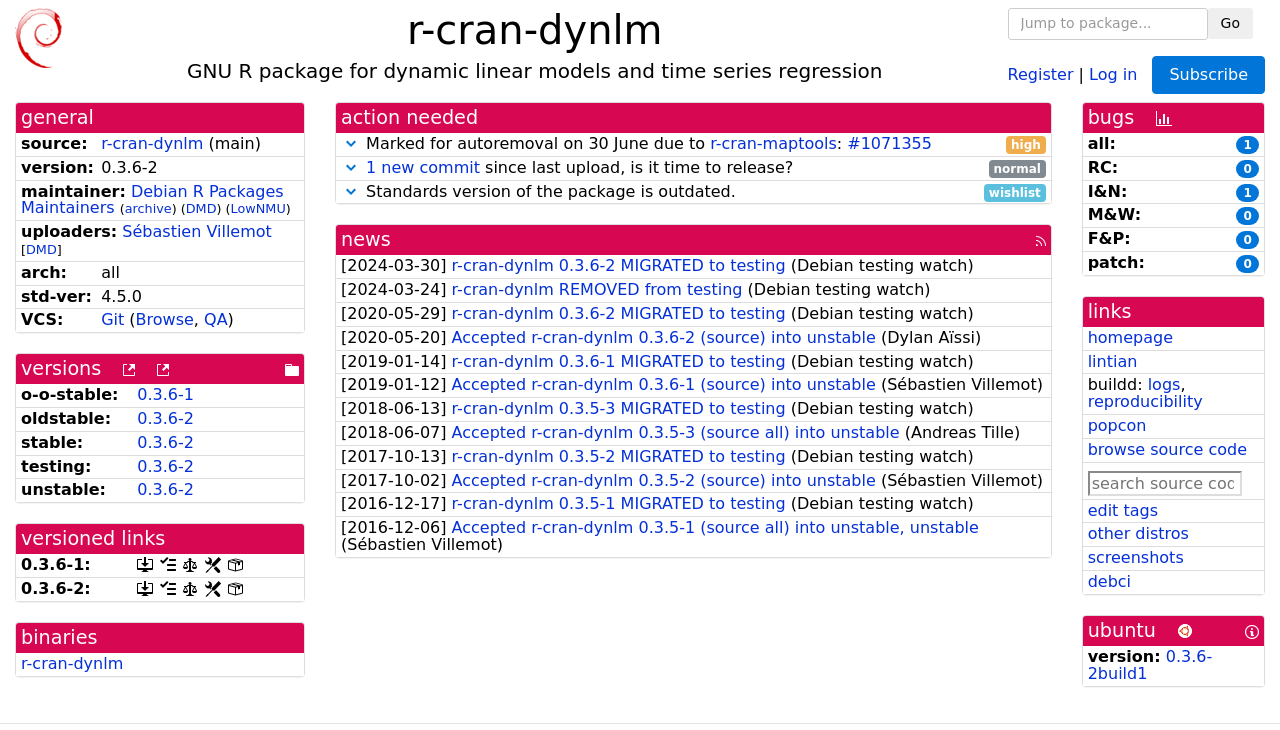Identify the bounding box for the described UI element. Provide the coordinates in (top-left x, top-left y, bottom-right x, bottom-right y) format with values ranging from 0 to 1: r-cran-dynlm 0.3.6-1 MIGRATED to testing

[0.353, 0.482, 0.618, 0.508]